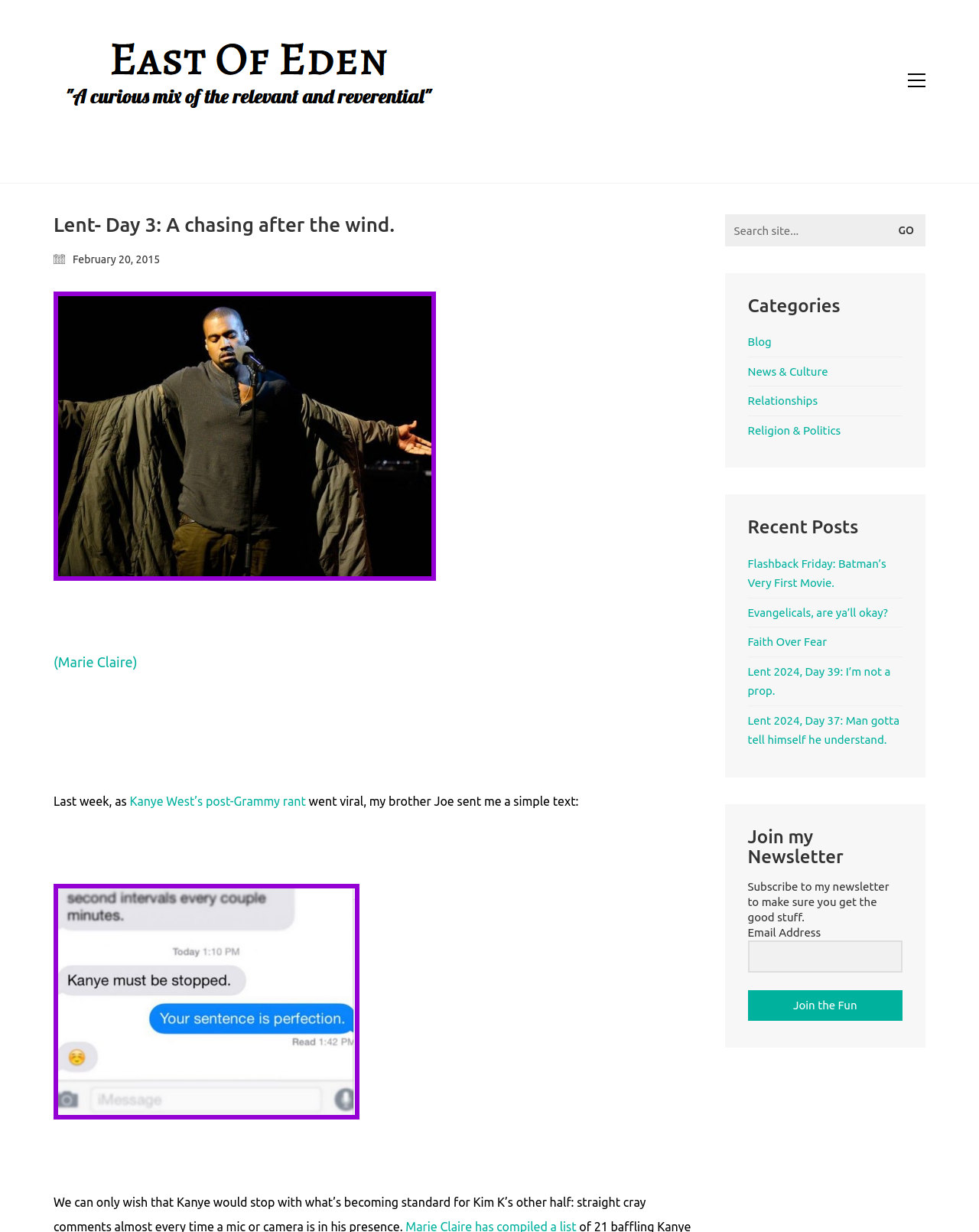Please study the image and answer the question comprehensively:
How can one subscribe to the newsletter?

To subscribe to the newsletter, one needs to enter their email address in the textbox provided under the 'Join my Newsletter' section, and then click the 'Join the Fun' button.